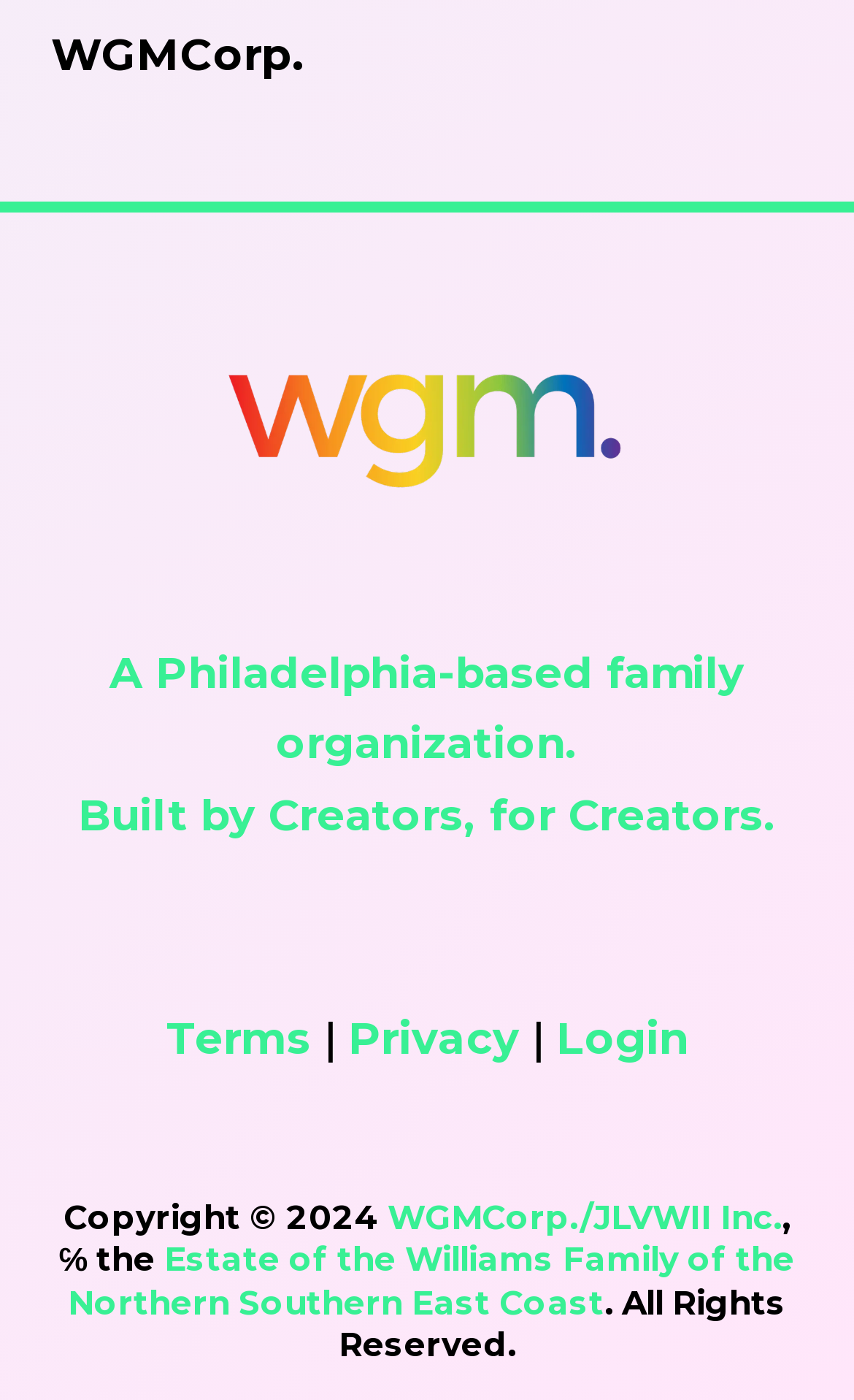What is the purpose of the organization?
Look at the webpage screenshot and answer the question with a detailed explanation.

The answer can be inferred from the StaticText element with the text 'Built by Creators, for Creators.' which suggests that the organization is built for the benefit of creators.